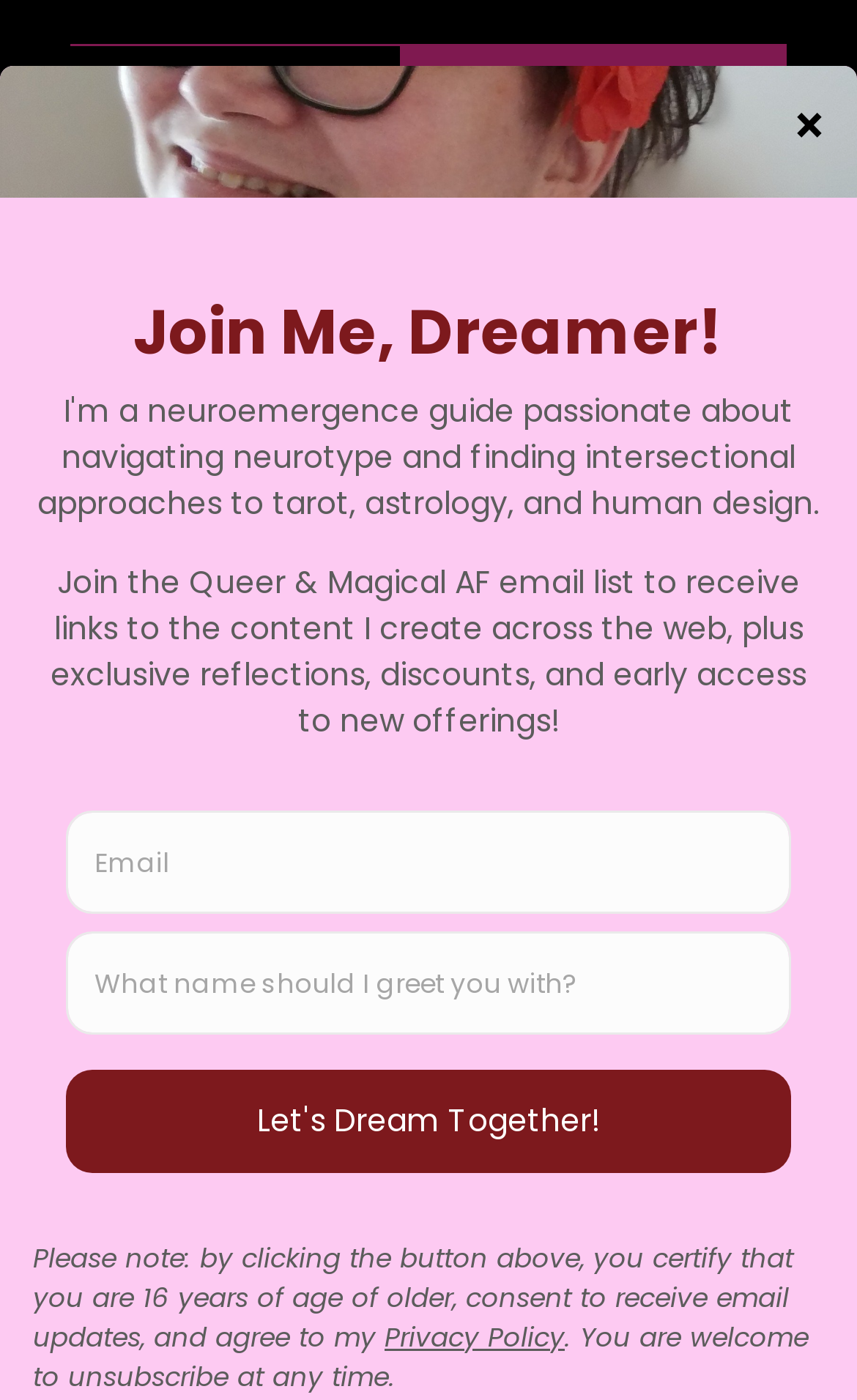Explain in detail what is displayed on the webpage.

The webpage is a review of the book "Lessons from the Empress" by Siri Plouff and Cassandra Snow. At the top, there is a horizontal separator line. Below it, a navigation header with a button to open a menu is positioned on the left side of the page. To the right of the navigation header, a link to "Work with Avory" is located. 

The main heading "Tarot Lessons from the Empress" is centered on the page, taking up a significant portion of the vertical space. At the bottom right corner, the text "AVORY" is displayed. 

Below the main heading, there is a time stamp "OCTOBER 4, 2022" positioned near the bottom of the page. Finally, a horizontal separator line is located at the very bottom of the page.